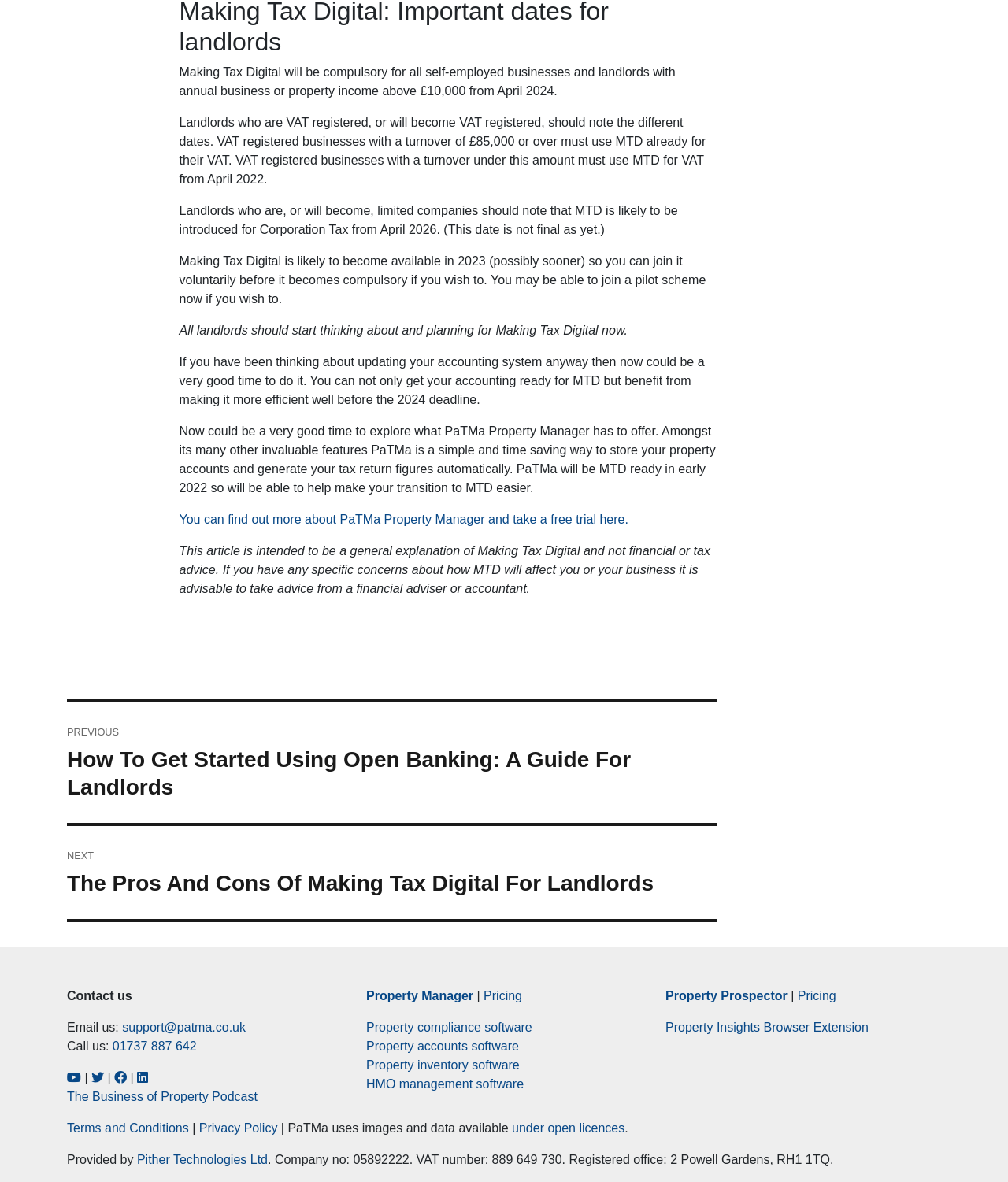Please identify the bounding box coordinates of the element that needs to be clicked to perform the following instruction: "Read the previous article about Open Banking".

[0.066, 0.594, 0.711, 0.696]